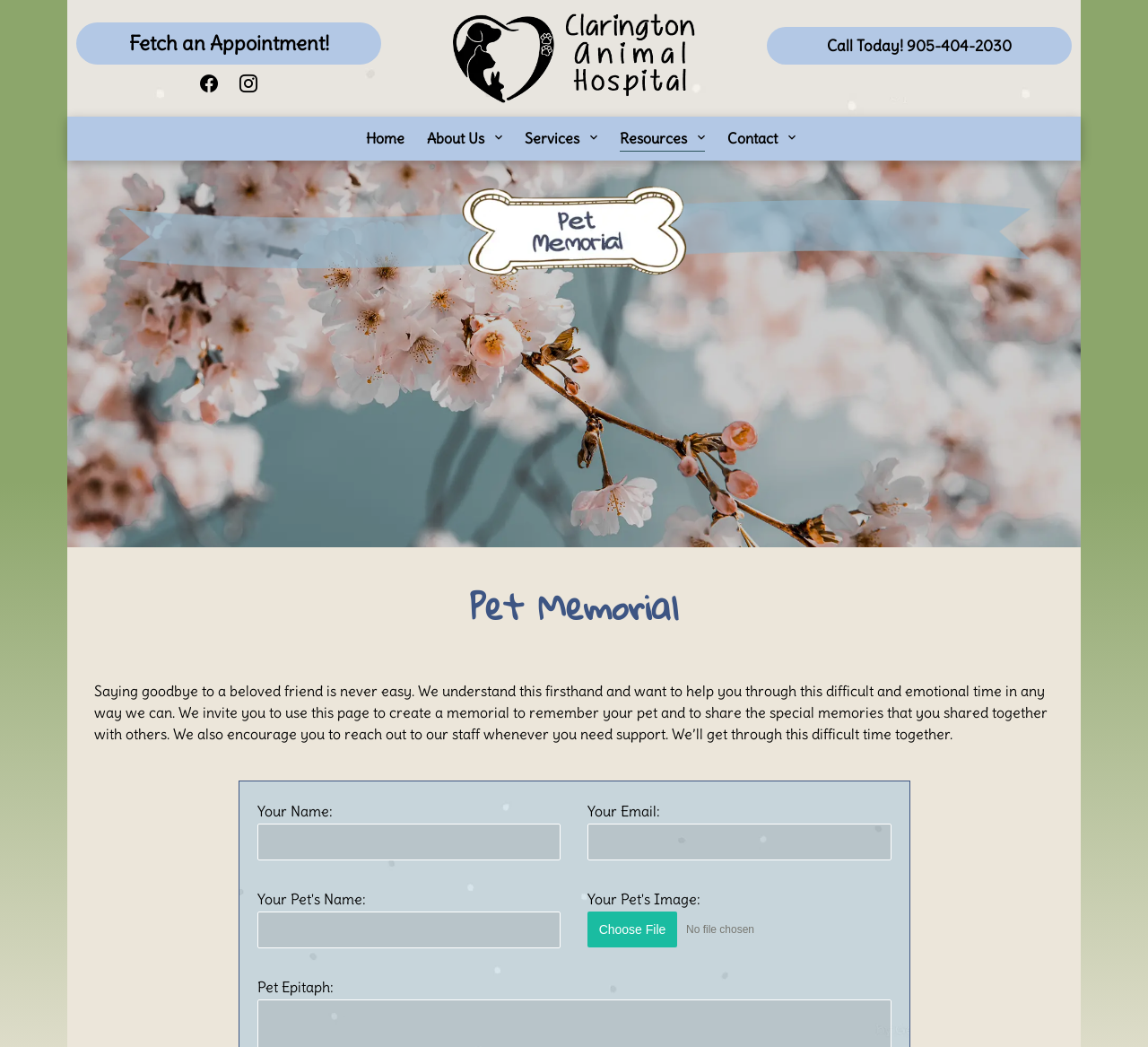Locate the bounding box coordinates of the clickable element to fulfill the following instruction: "Choose a file for your pet's image". Provide the coordinates as four float numbers between 0 and 1 in the format [left, top, right, bottom].

[0.511, 0.888, 0.598, 0.911]